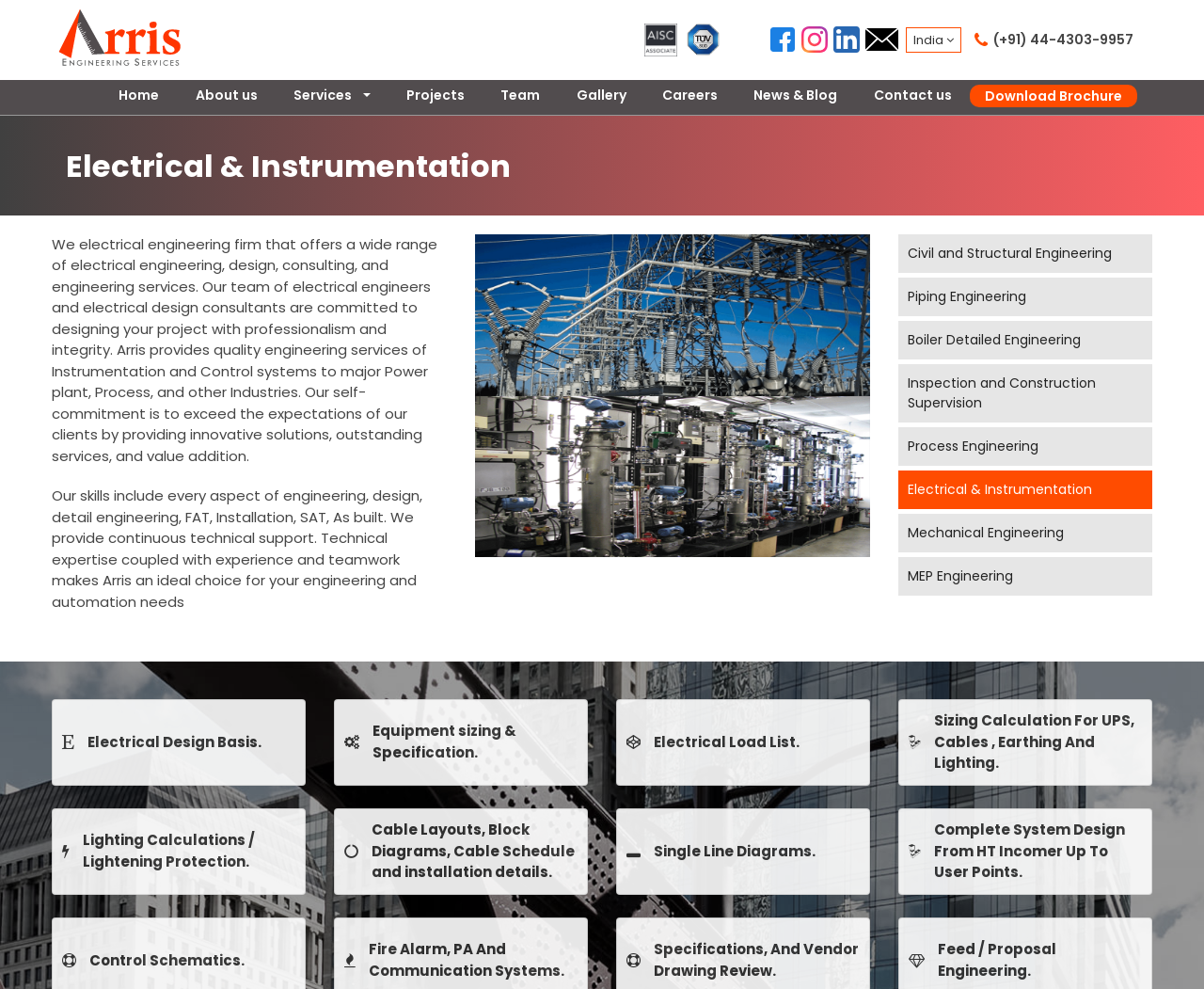Please find the bounding box coordinates of the element that must be clicked to perform the given instruction: "View the About us page". The coordinates should be four float numbers from 0 to 1, i.e., [left, top, right, bottom].

[0.147, 0.081, 0.229, 0.116]